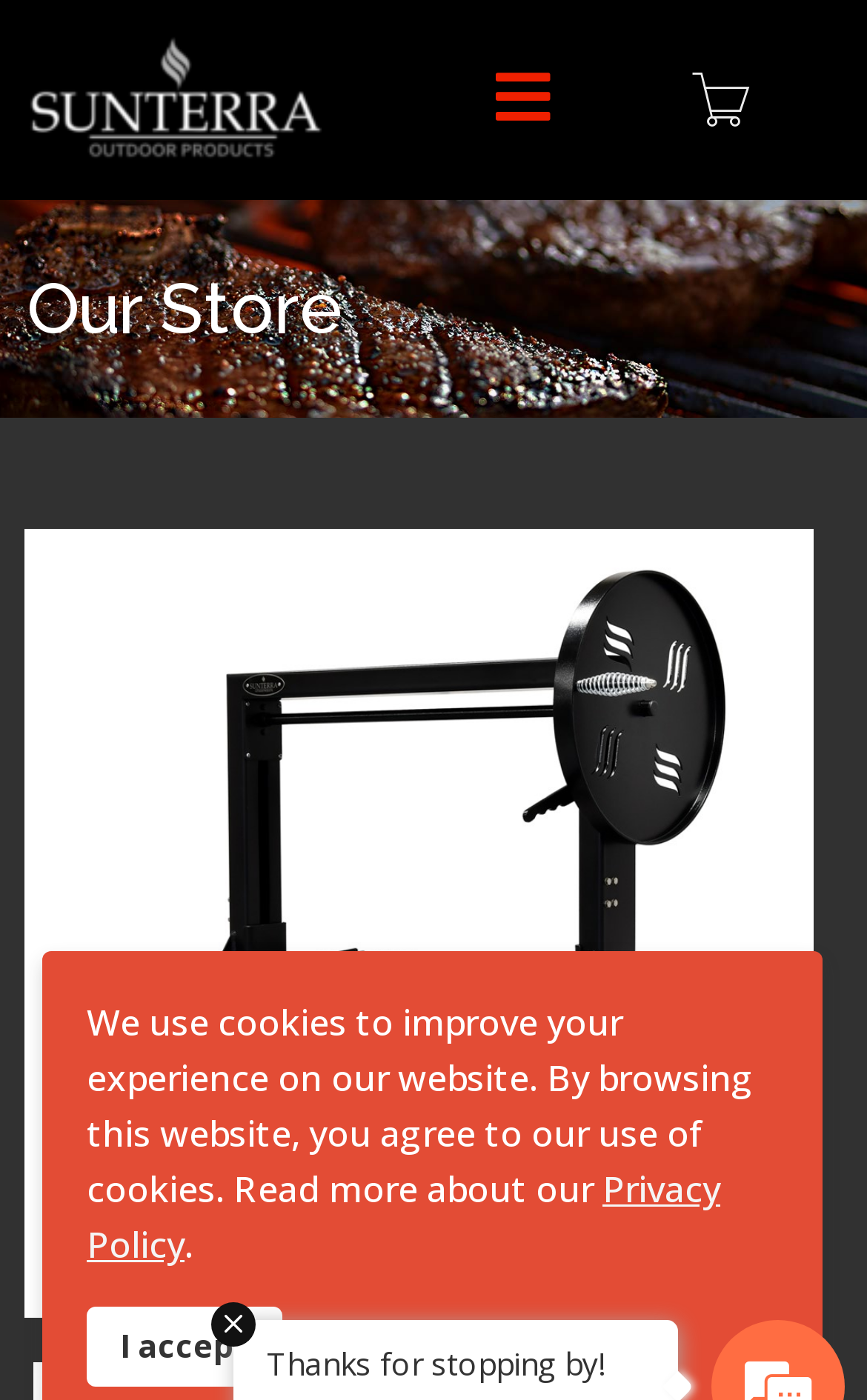What is the brand of the outdoor product?
Please utilize the information in the image to give a detailed response to the question.

I found the brand name 'Sunterra Outdoor' by looking at the link and image elements at the top of the webpage, which suggests that the webpage is related to outdoor products from this brand.